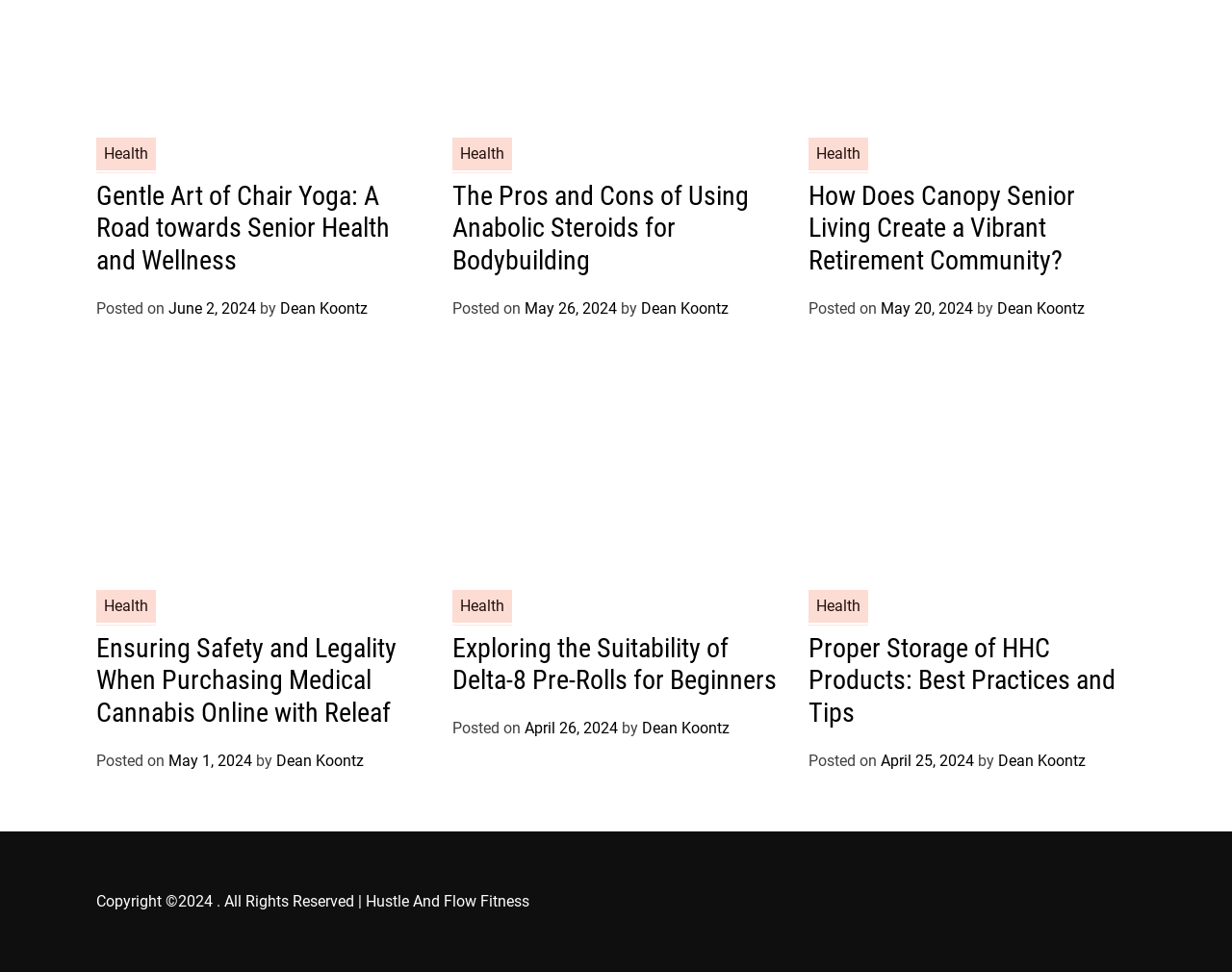Find the bounding box of the UI element described as follows: "May 20, 2024May 29, 2024".

[0.715, 0.308, 0.79, 0.326]